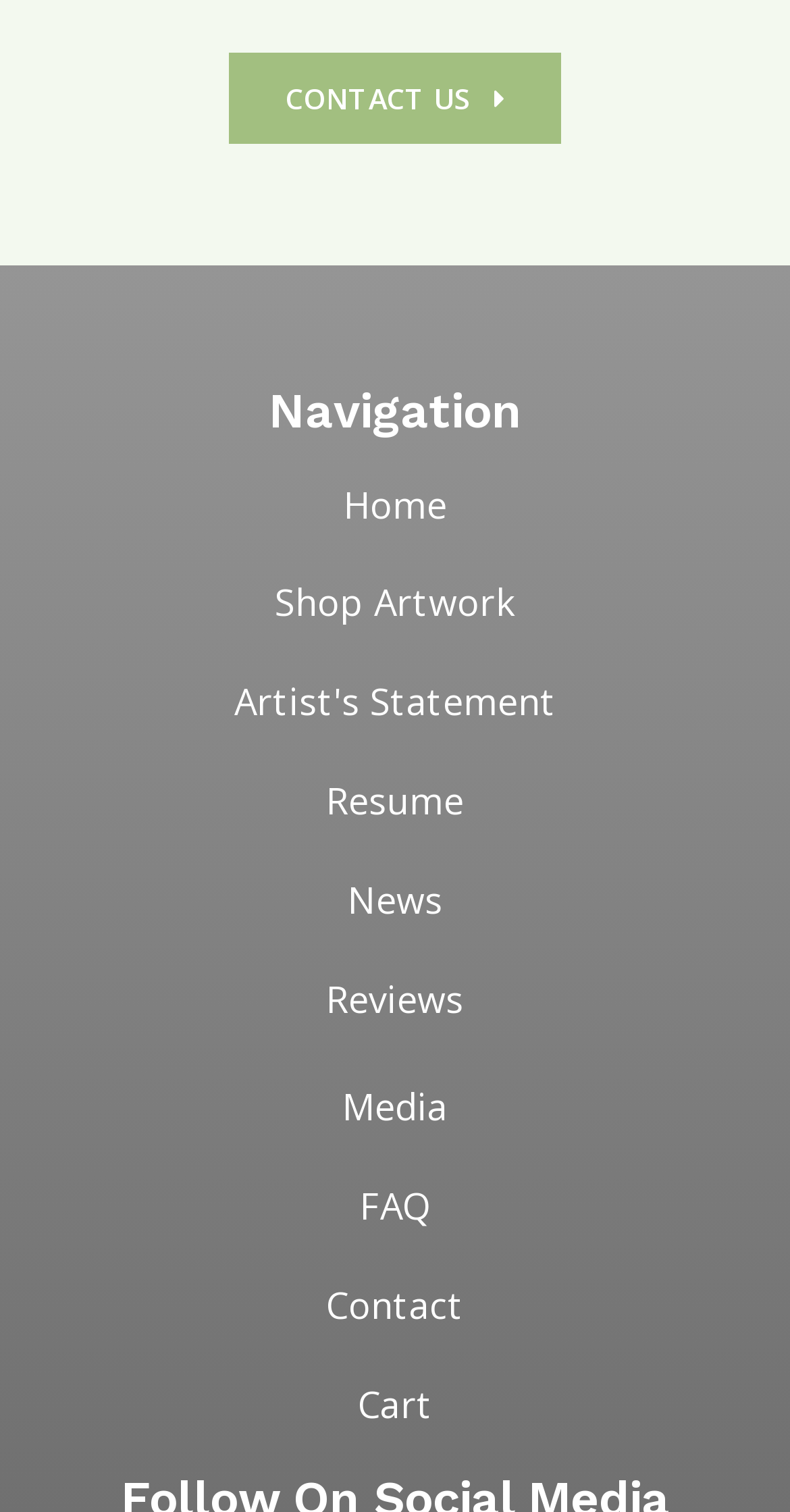Calculate the bounding box coordinates for the UI element based on the following description: "Resume". Ensure the coordinates are four float numbers between 0 and 1, i.e., [left, top, right, bottom].

[0.413, 0.513, 0.587, 0.545]